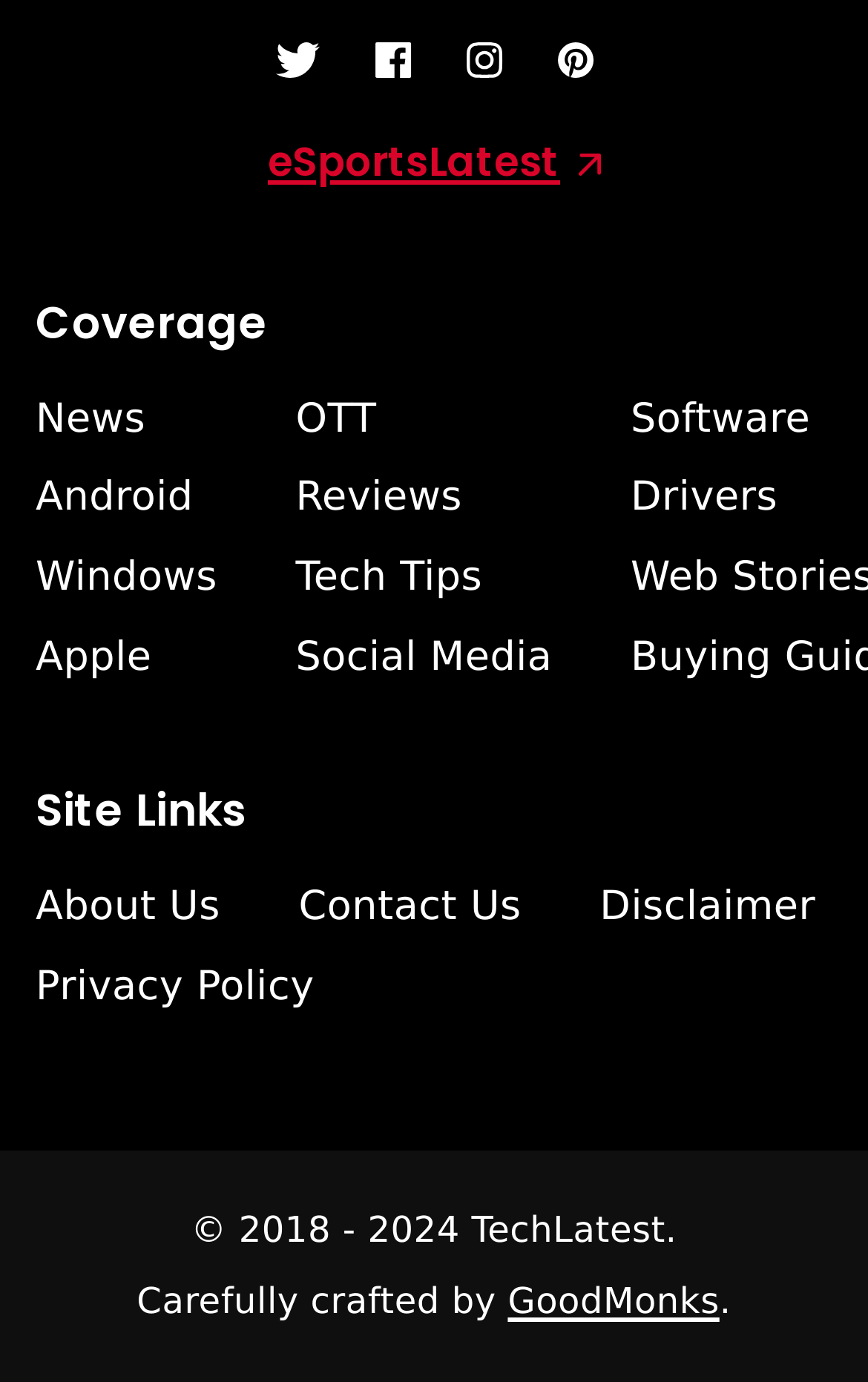What is the copyright year range of the website?
Respond to the question with a single word or phrase according to the image.

2018-2024